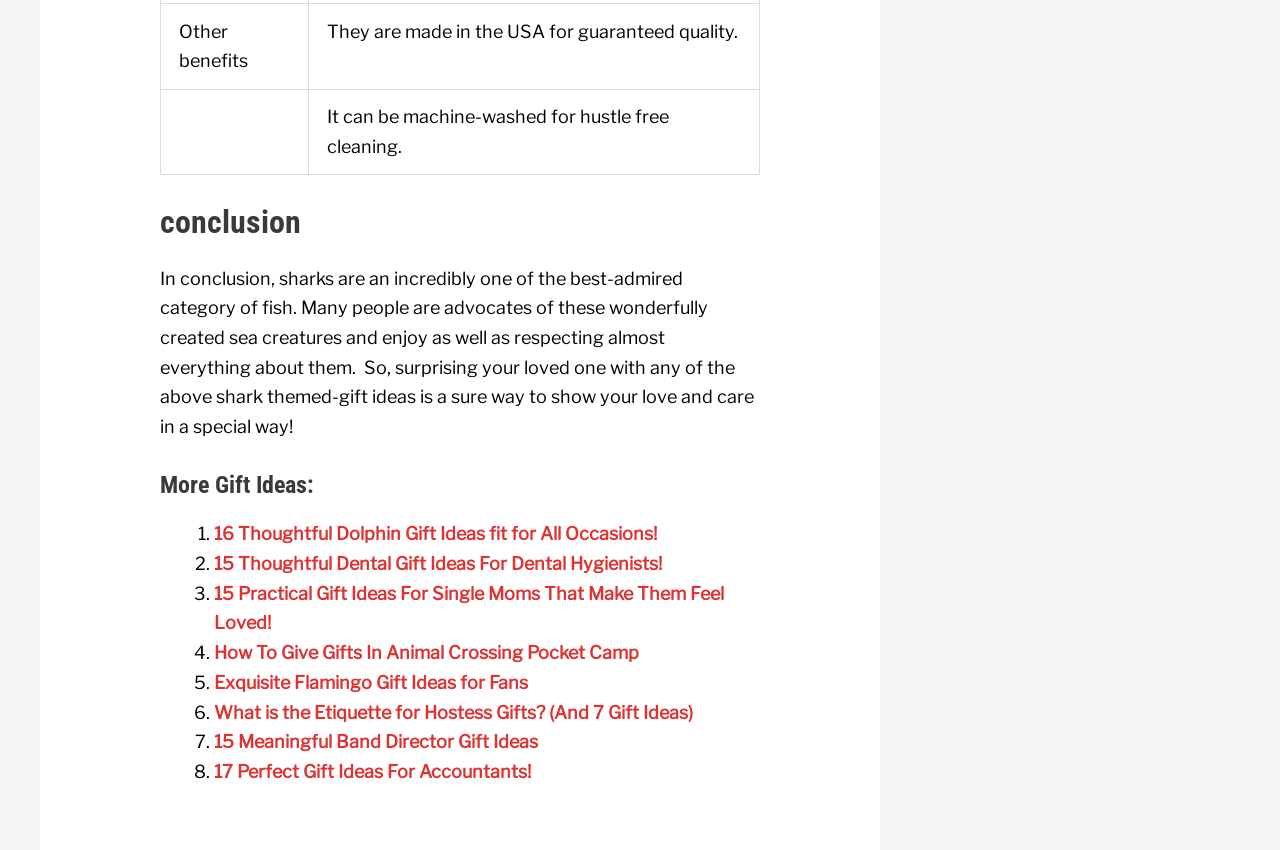How many list items are present under 'More Gift Ideas'?
Please answer using one word or phrase, based on the screenshot.

8